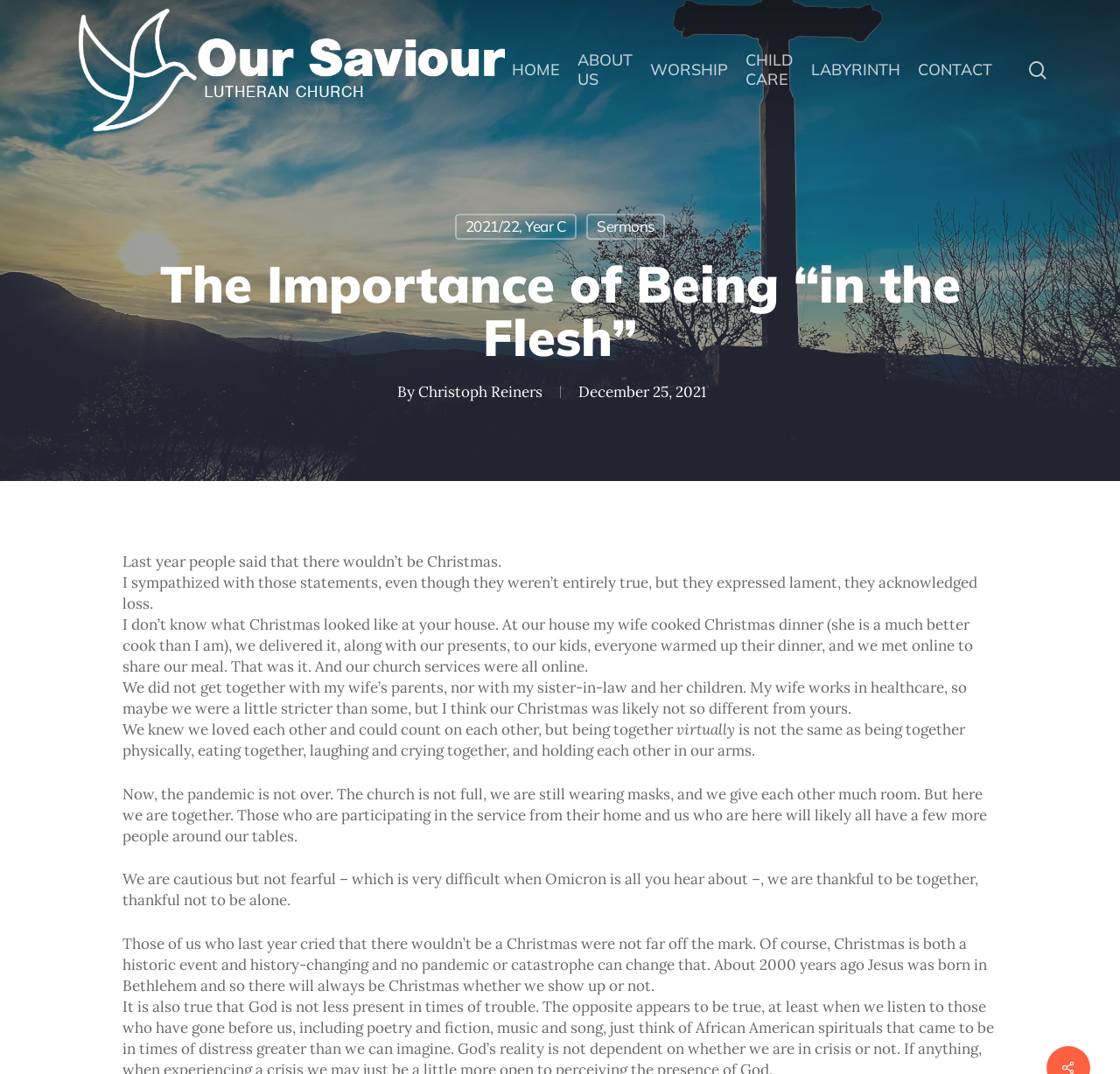Based on the element description: "Sermons", identify the bounding box coordinates for this UI element. The coordinates must be four float numbers between 0 and 1, listed as [left, top, right, bottom].

[0.523, 0.199, 0.593, 0.223]